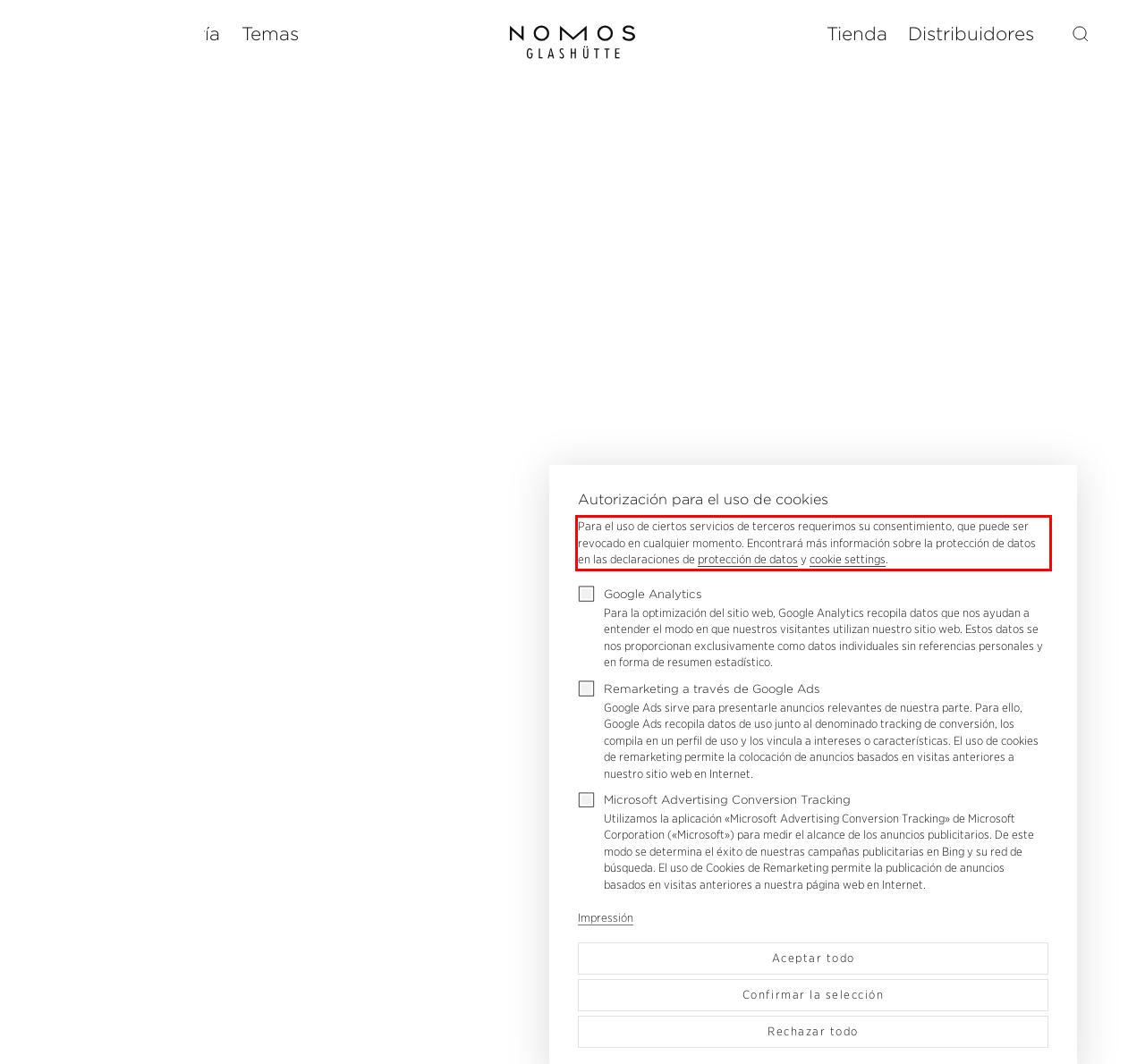Examine the screenshot of the webpage, locate the red bounding box, and perform OCR to extract the text contained within it.

Para el uso de ciertos servicios de terceros requerimos su consentimiento, que puede ser revocado en cualquier momento. Encontrará más información sobre la protección de datos en las declaraciones de protección de datos y cookie settings.